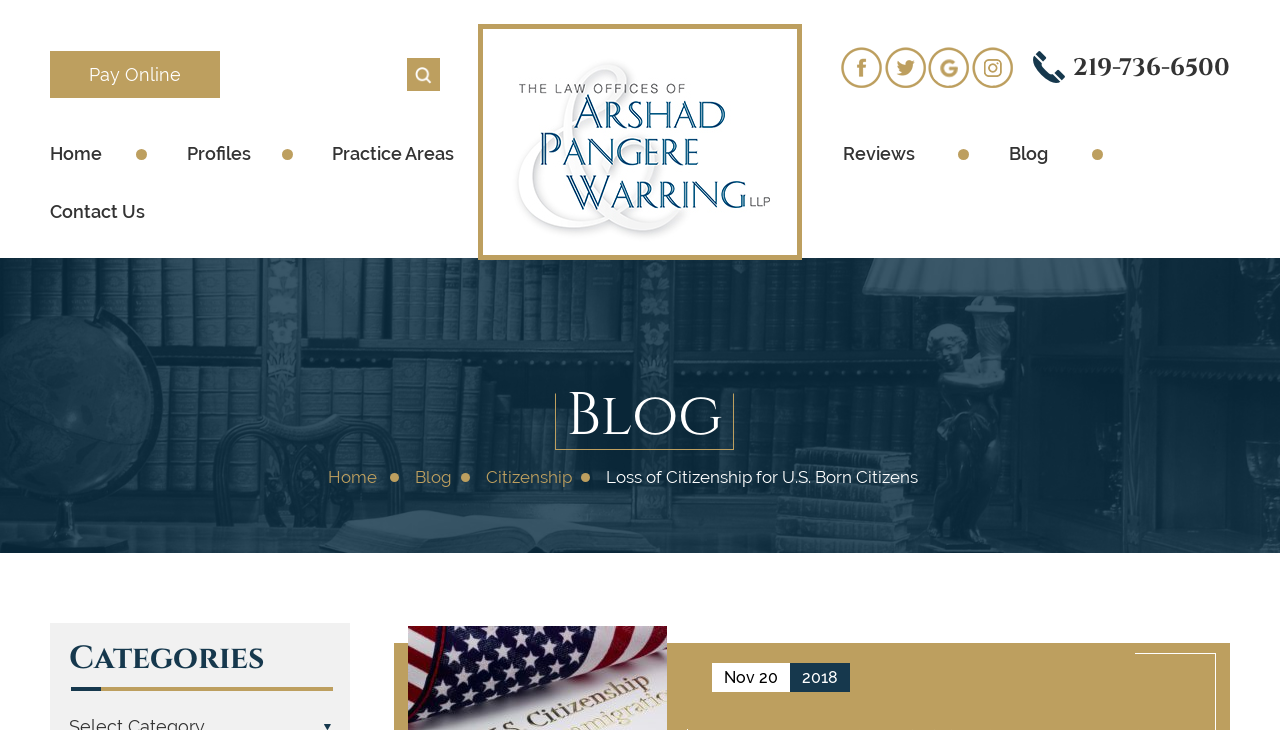Find the bounding box of the element with the following description: "alt="Arshad Pangere Warring"". The coordinates must be four float numbers between 0 and 1, formatted as [left, top, right, bottom].

[0.377, 0.04, 0.623, 0.349]